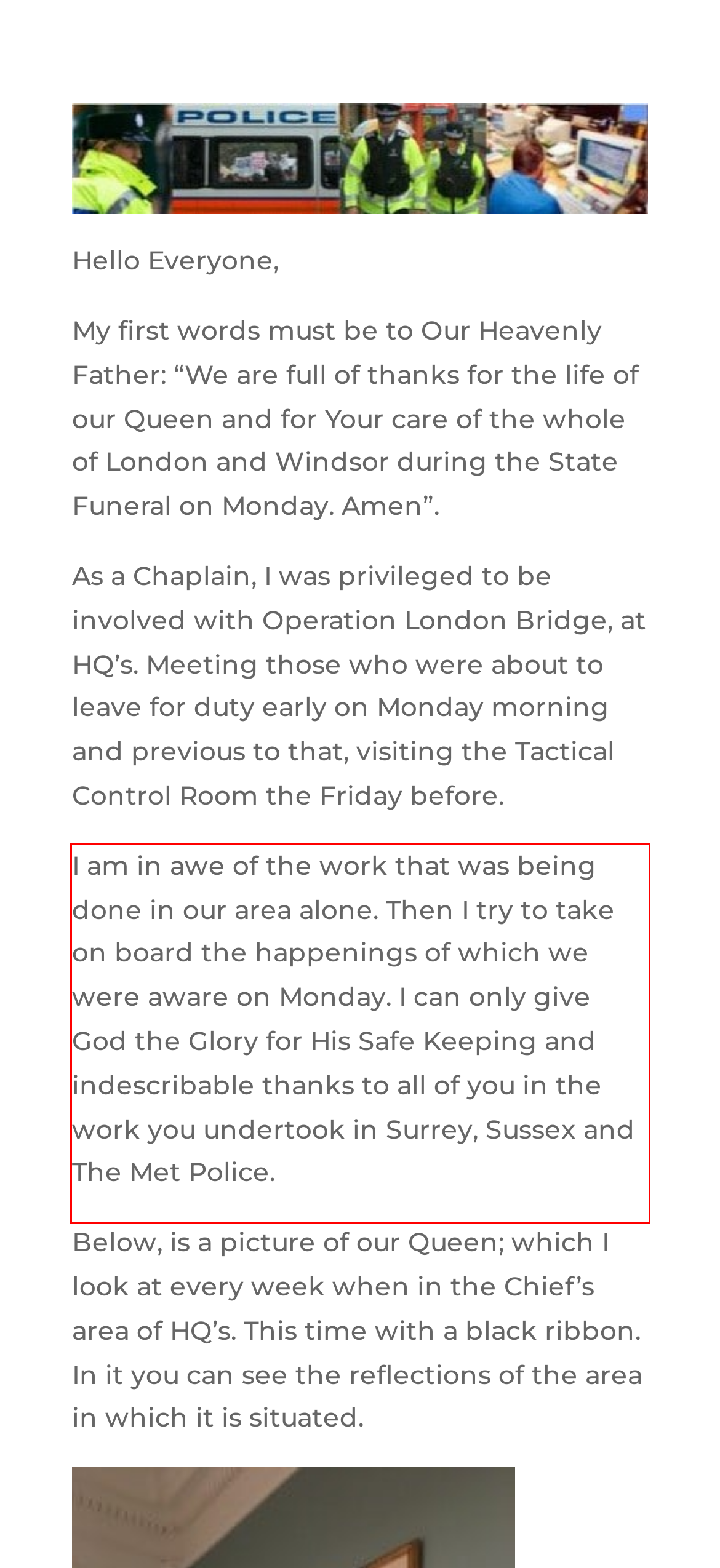Please look at the screenshot provided and find the red bounding box. Extract the text content contained within this bounding box.

I am in awe of the work that was being done in our area alone. Then I try to take on board the happenings of which we were aware on Monday. I can only give God the Glory for His Safe Keeping and indescribable thanks to all of you in the work you undertook in Surrey, Sussex and The Met Police.